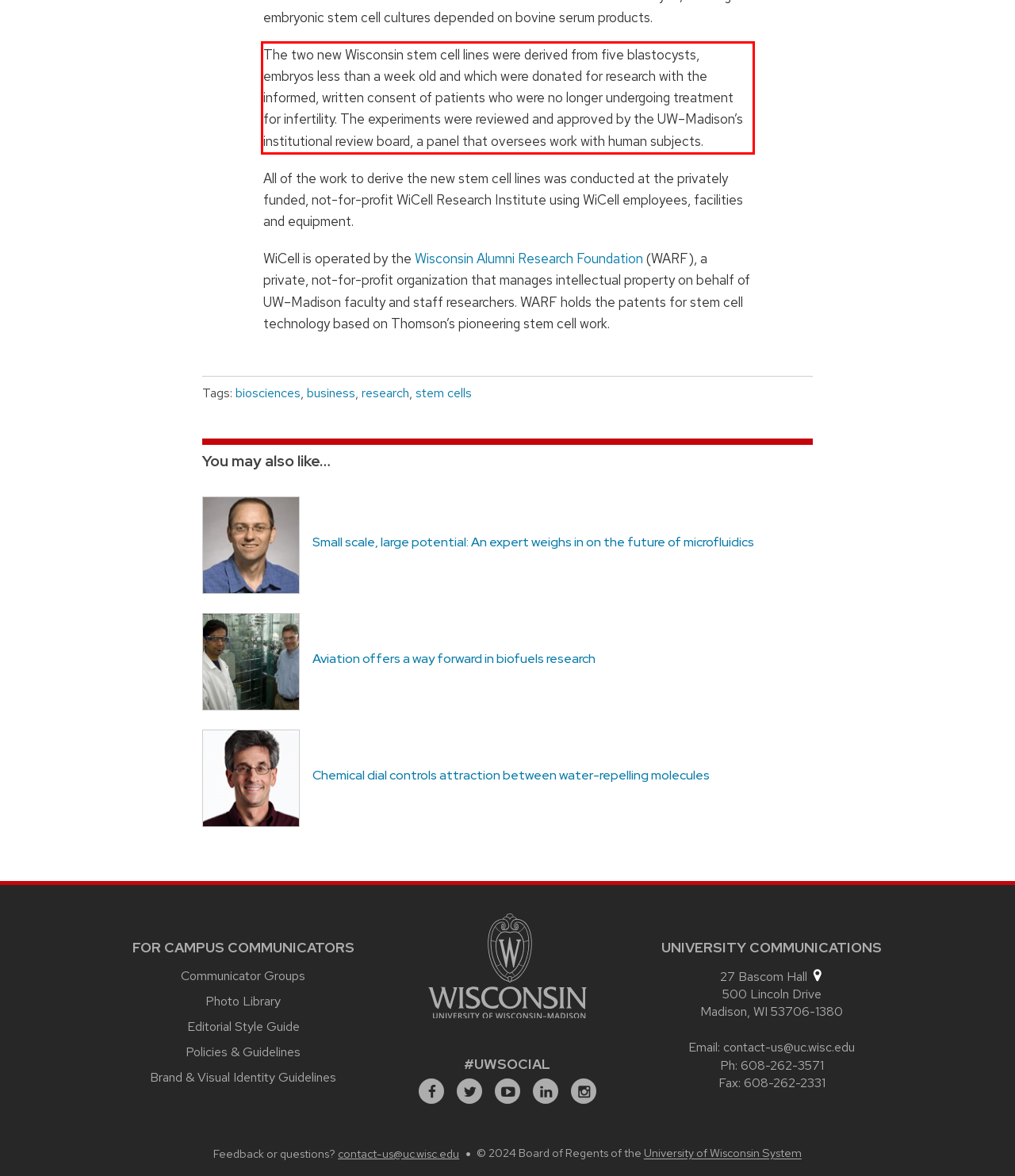You are given a screenshot with a red rectangle. Identify and extract the text within this red bounding box using OCR.

The two new Wisconsin stem cell lines were derived from five blastocysts, embryos less than a week old and which were donated for research with the informed, written consent of patients who were no longer undergoing treatment for infertility. The experiments were reviewed and approved by the UW–Madison’s institutional review board, a panel that oversees work with human subjects.